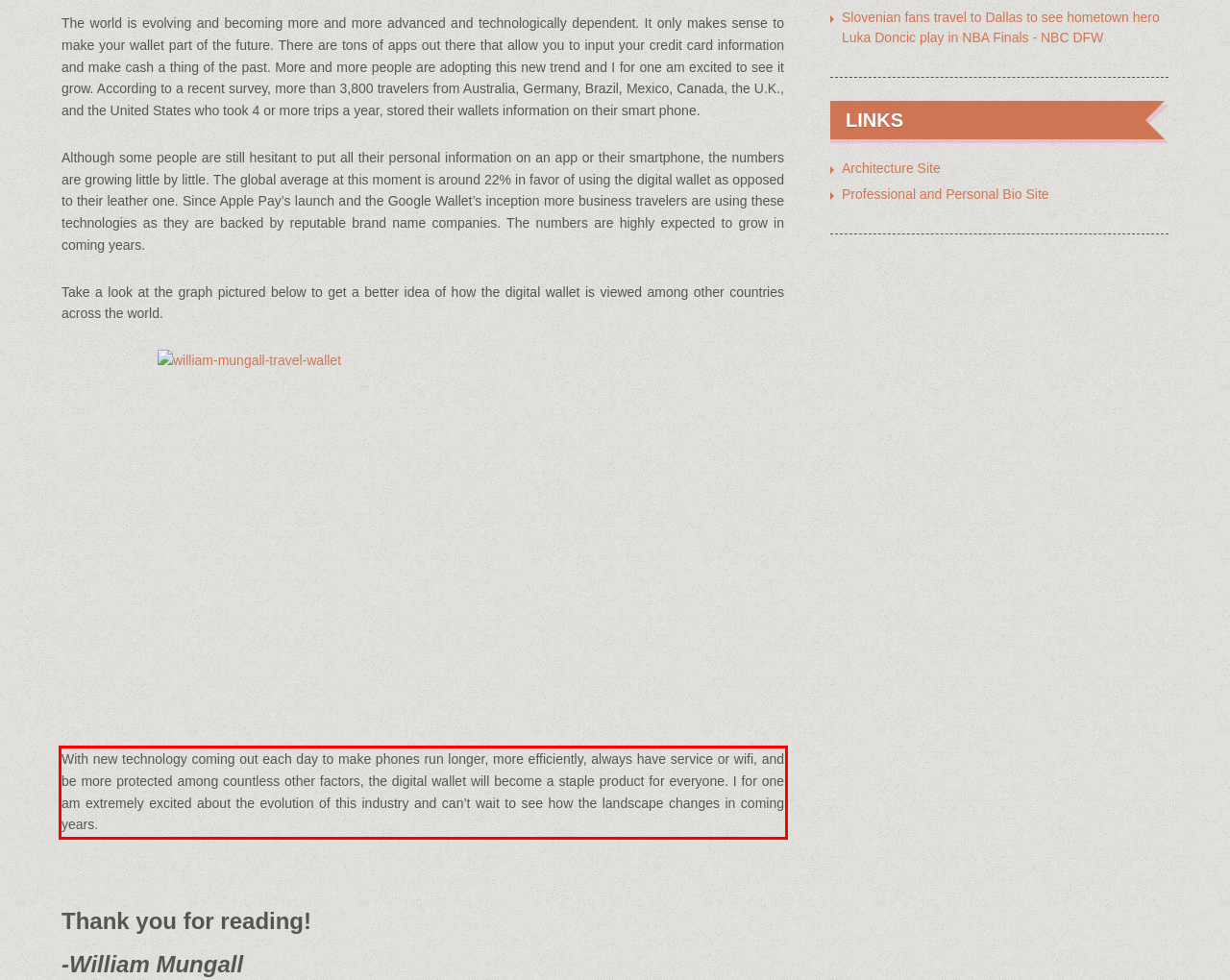Within the screenshot of the webpage, locate the red bounding box and use OCR to identify and provide the text content inside it.

With new technology coming out each day to make phones run longer, more efficiently, always have service or wifi, and be more protected among countless other factors, the digital wallet will become a staple product for everyone. I for one am extremely excited about the evolution of this industry and can’t wait to see how the landscape changes in coming years.